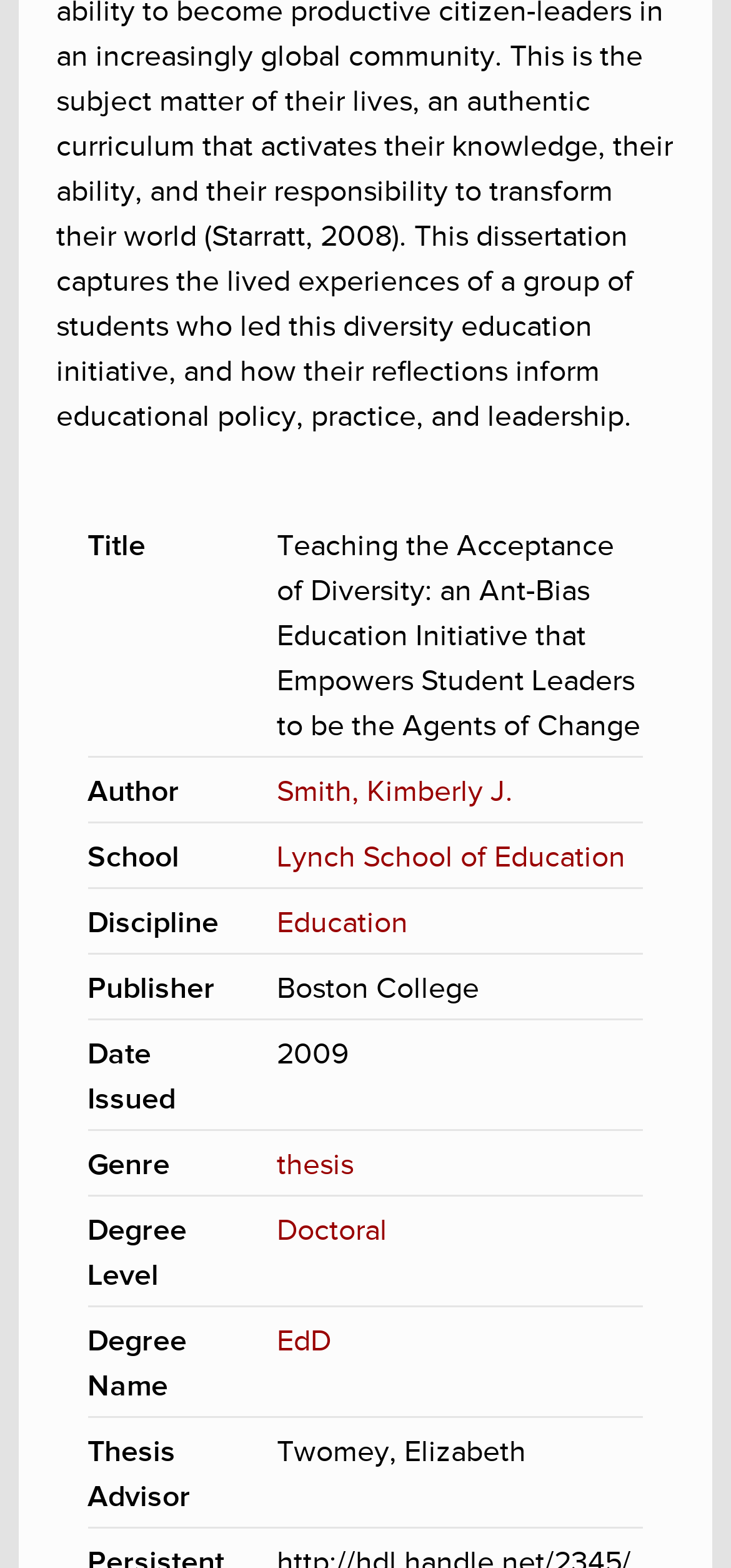Predict the bounding box of the UI element that fits this description: "Alcohol Prediction".

None